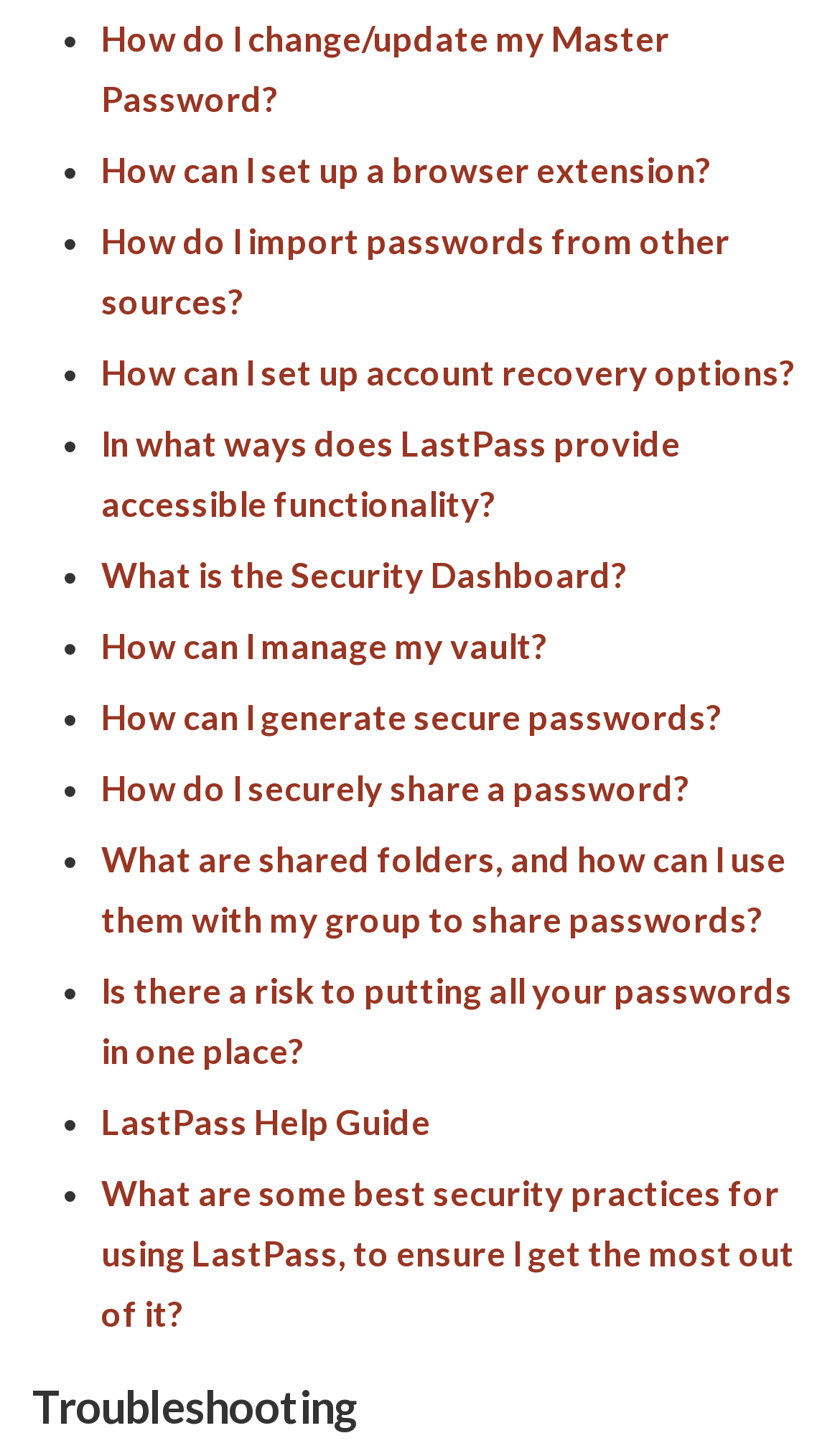Determine the bounding box coordinates of the UI element described below. Use the format (top-left x, top-left y, bottom-right x, bottom-right y) with floating point numbers between 0 and 1: Menu

None